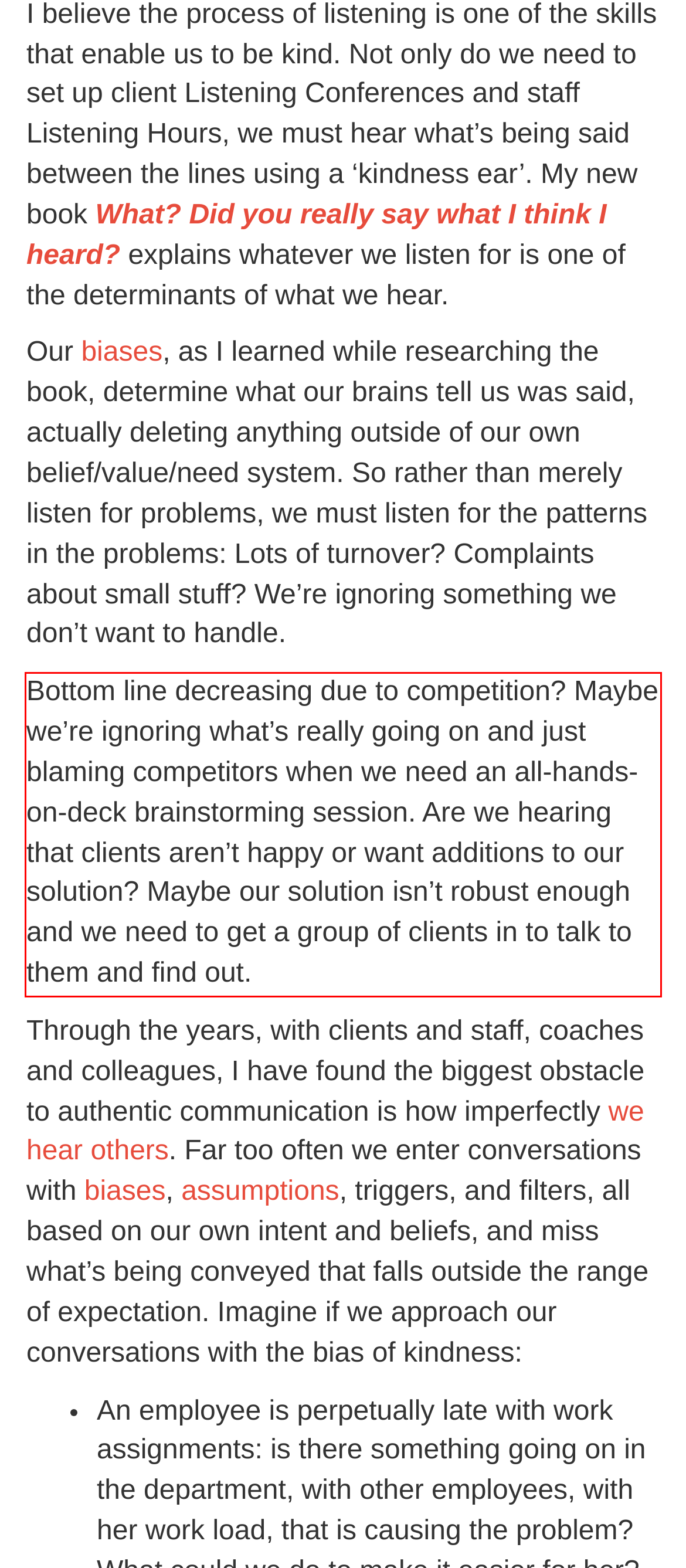Please examine the screenshot of the webpage and read the text present within the red rectangle bounding box.

Bottom line decreasing due to competition? Maybe we’re ignoring what’s really going on and just blaming competitors when we need an all-hands-on-deck brainstorming session. Are we hearing that clients aren’t happy or want additions to our solution? Maybe our solution isn’t robust enough and we need to get a group of clients in to talk to them and find out.